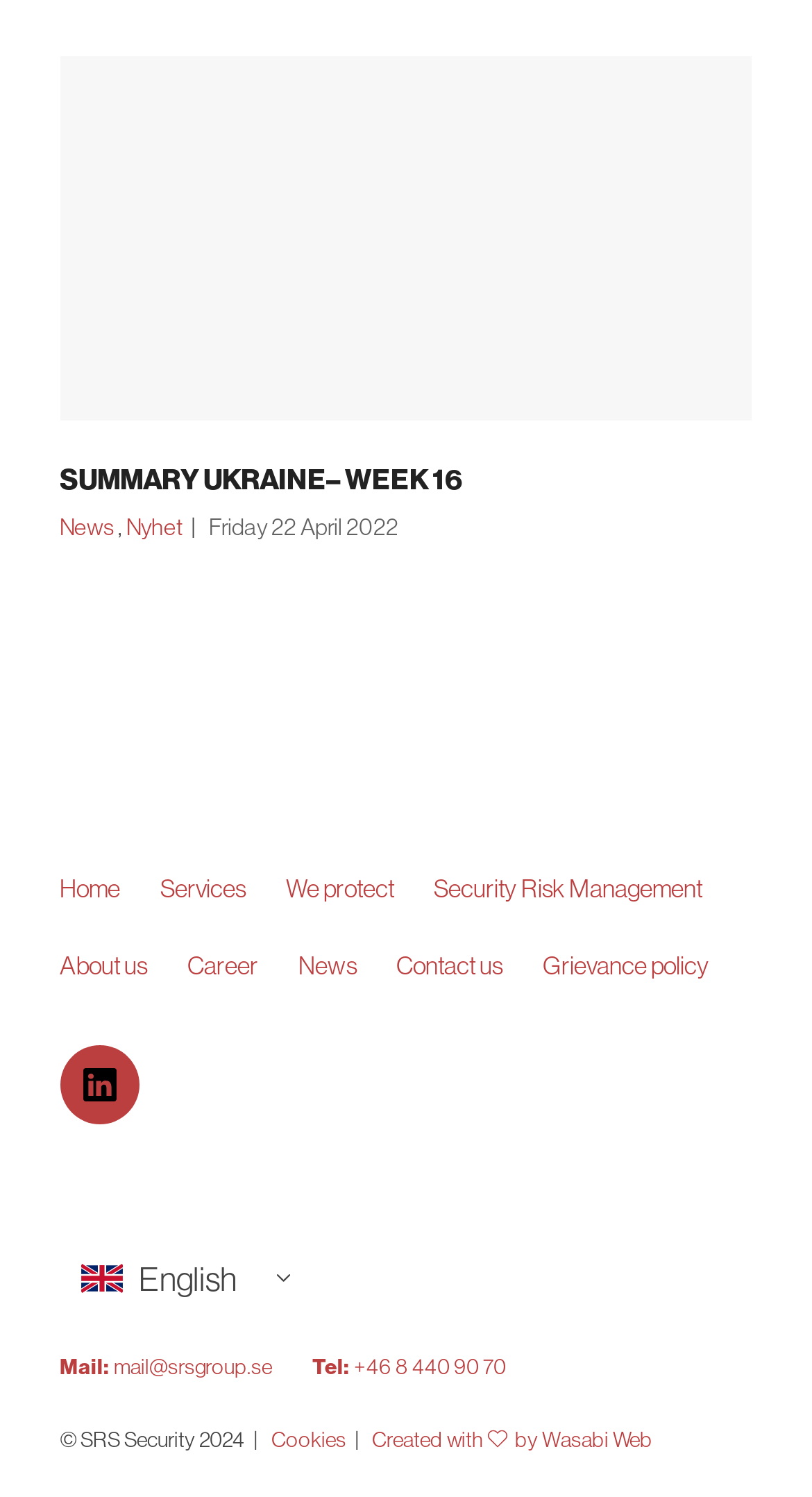Please predict the bounding box coordinates of the element's region where a click is necessary to complete the following instruction: "go to home page". The coordinates should be represented by four float numbers between 0 and 1, i.e., [left, top, right, bottom].

None